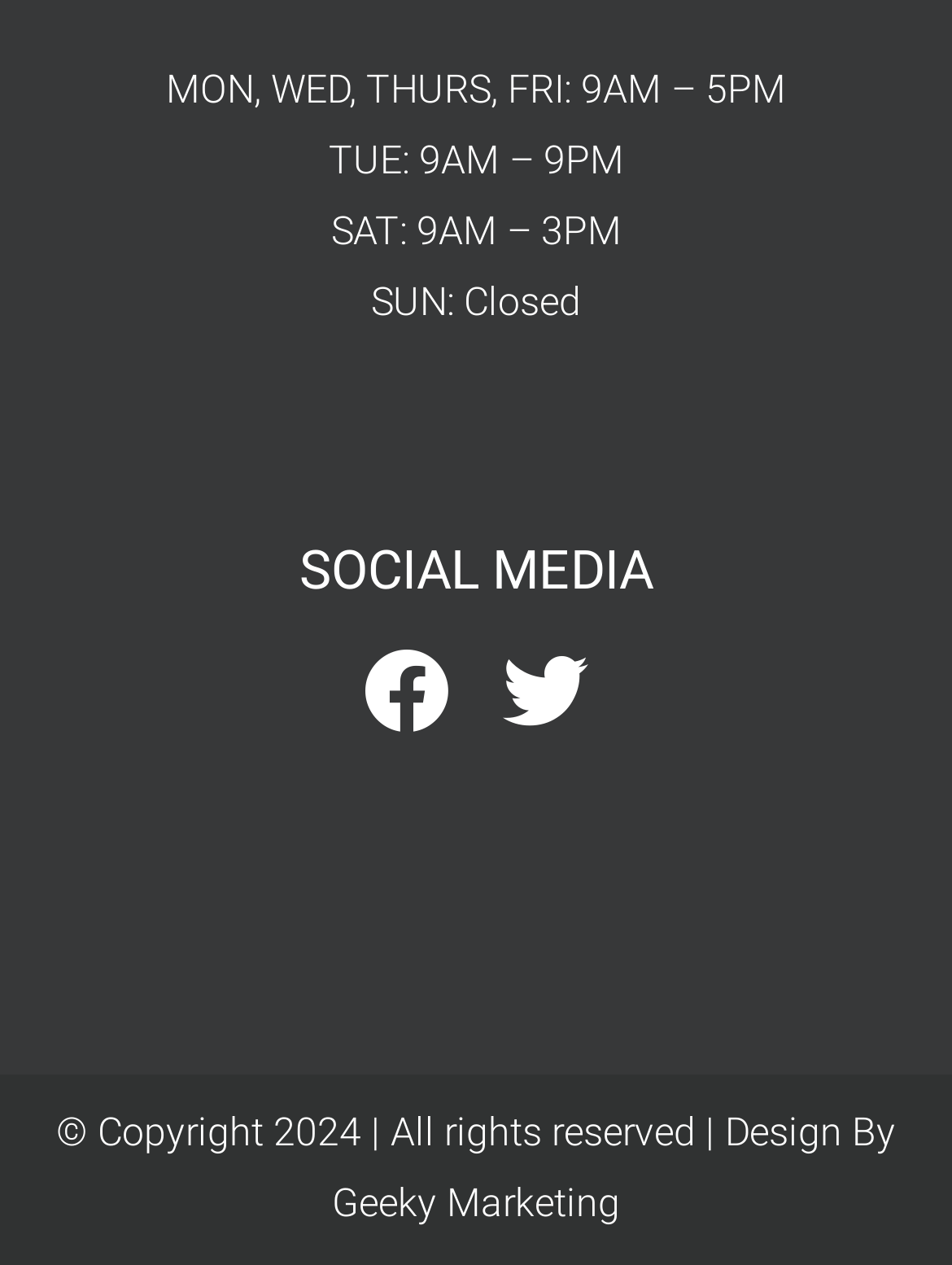For the following element description, predict the bounding box coordinates in the format (top-left x, top-left y, bottom-right x, bottom-right y). All values should be floating point numbers between 0 and 1. Description: Twitter

[0.528, 0.511, 0.618, 0.579]